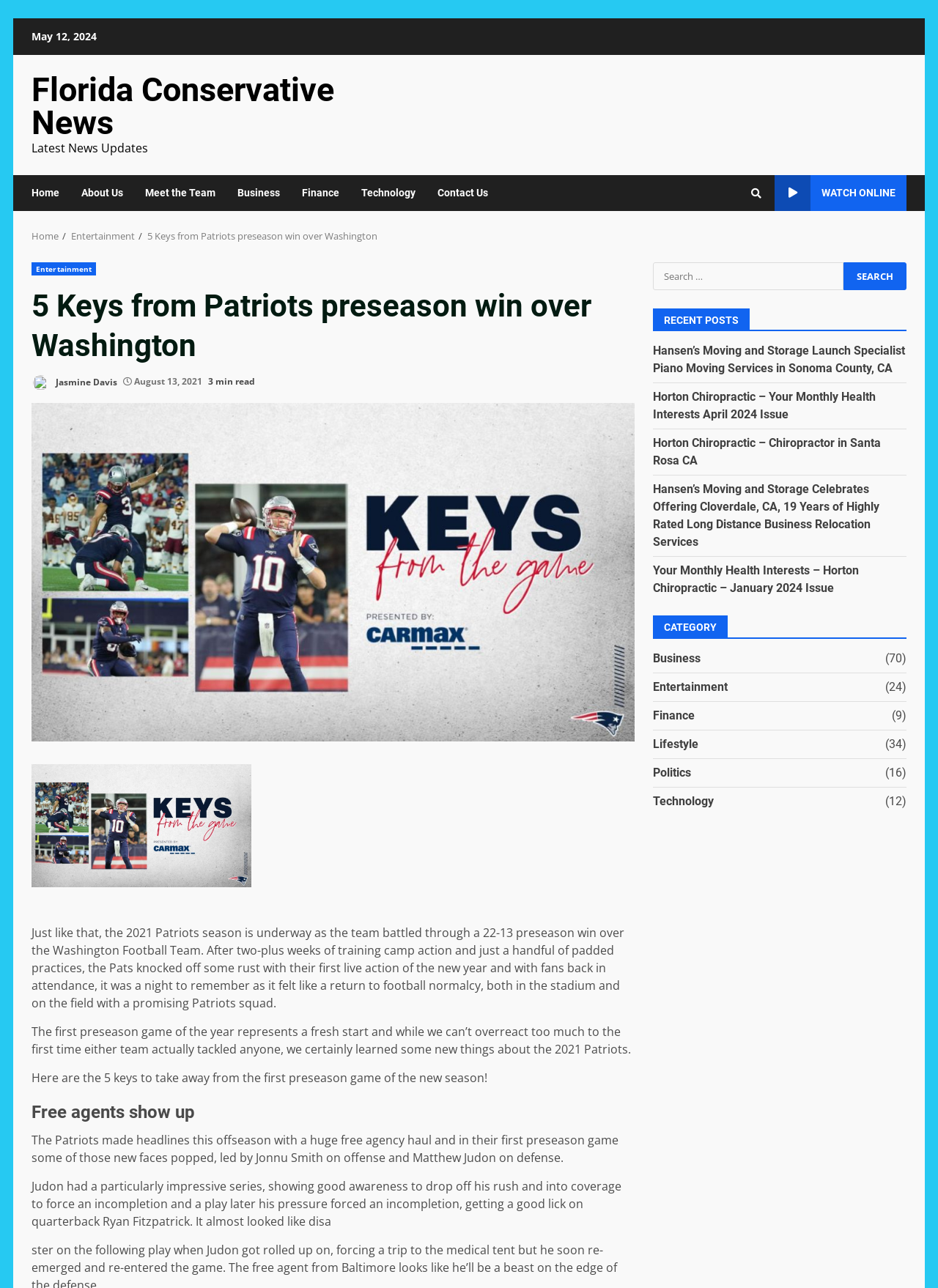Can you show the bounding box coordinates of the region to click on to complete the task described in the instruction: "Search for something"?

[0.696, 0.203, 0.899, 0.225]